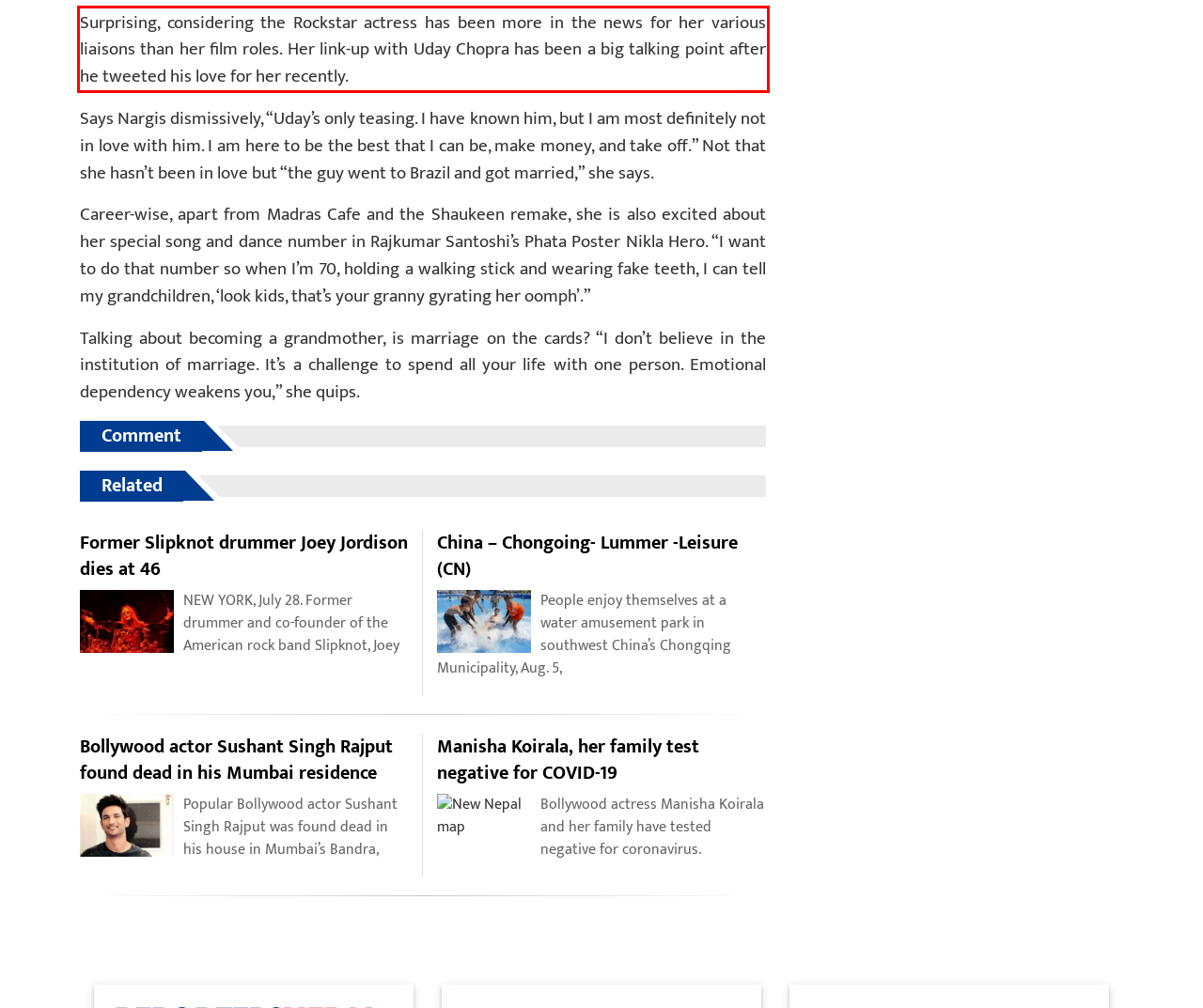Identify the text inside the red bounding box in the provided webpage screenshot and transcribe it.

Surprising, considering the Rockstar actress has been more in the news for her various liaisons than her film roles. Her link-up with Uday Chopra has been a big talking point after he tweeted his love for her recently.